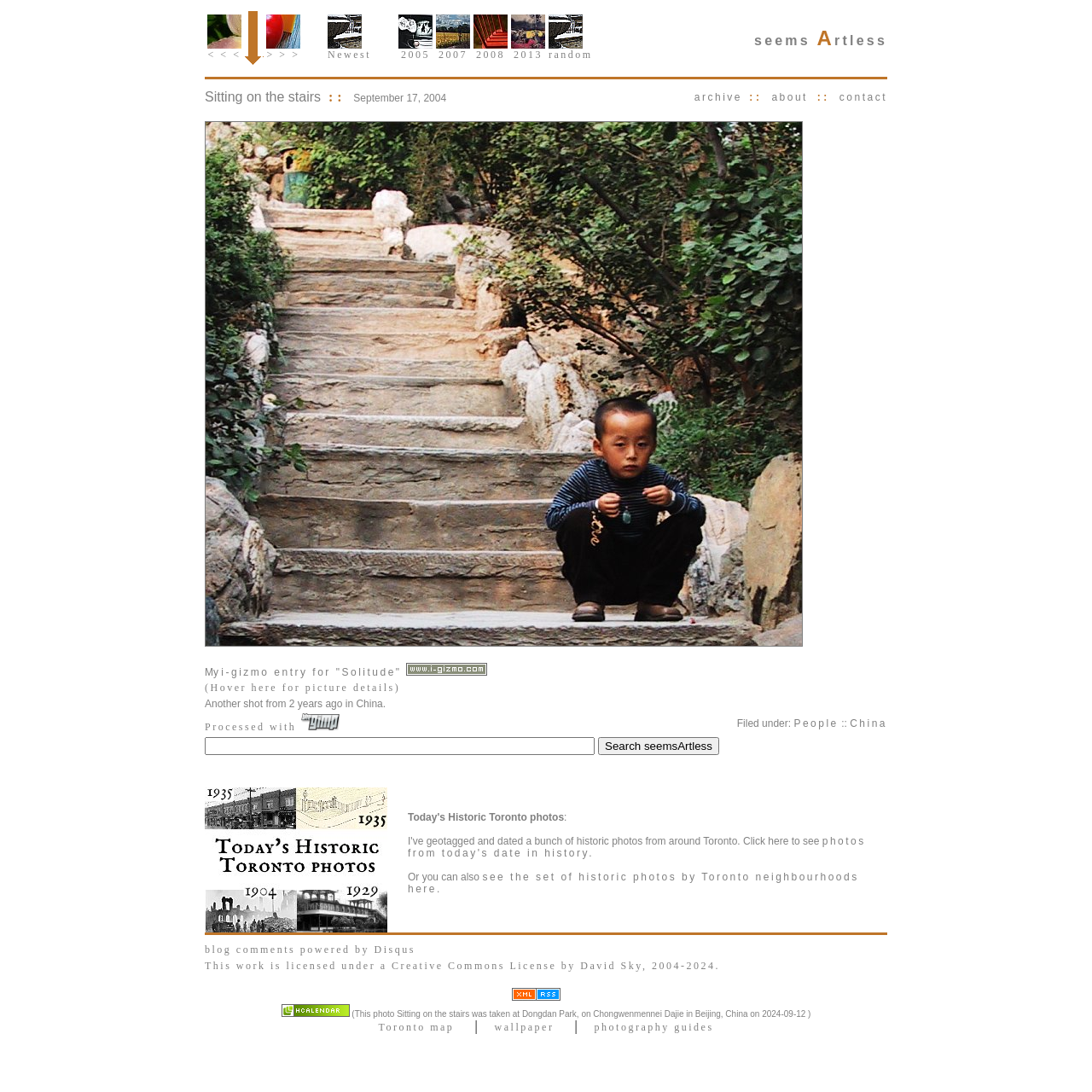Explain the webpage's design and content in an elaborate manner.

This webpage is a daily image log around Toronto, specifically showcasing a photo titled "Sitting on the stairs" taken at Dongdan Park, on Chongwenmennei Dajie in Beijing, China. The page is divided into several sections.

At the top, there is a navigation menu with links to previous and next pictures, as well as options to view the newest picture, pictures from specific years (2005, 2007, 2008, 2013), and a random picture.

Below the navigation menu, there is a section with the title "Sitting on the stairs :: September 17, 2004" and links to the archive, about, and contact pages.

The main content area displays the image "Sitting on the stairs" with a link to view the previous picture. There is also a description of the image, mentioning that it was processed with Graphics by GIMP.

Underneath the image, there are links to related categories, such as "People" and "China". A search bar is also provided, allowing users to search the website.

The page also features a section promoting historic Toronto photos, with a link to view photos from today's date in history and another link to view photos by Toronto neighborhoods.

At the bottom of the page, there are links to blog comments powered by Disqus and a copyright notice indicating that the work is licensed under a Creative Commons License. Additionally, there are links to a Toronto map, wallpaper, and photography guides.